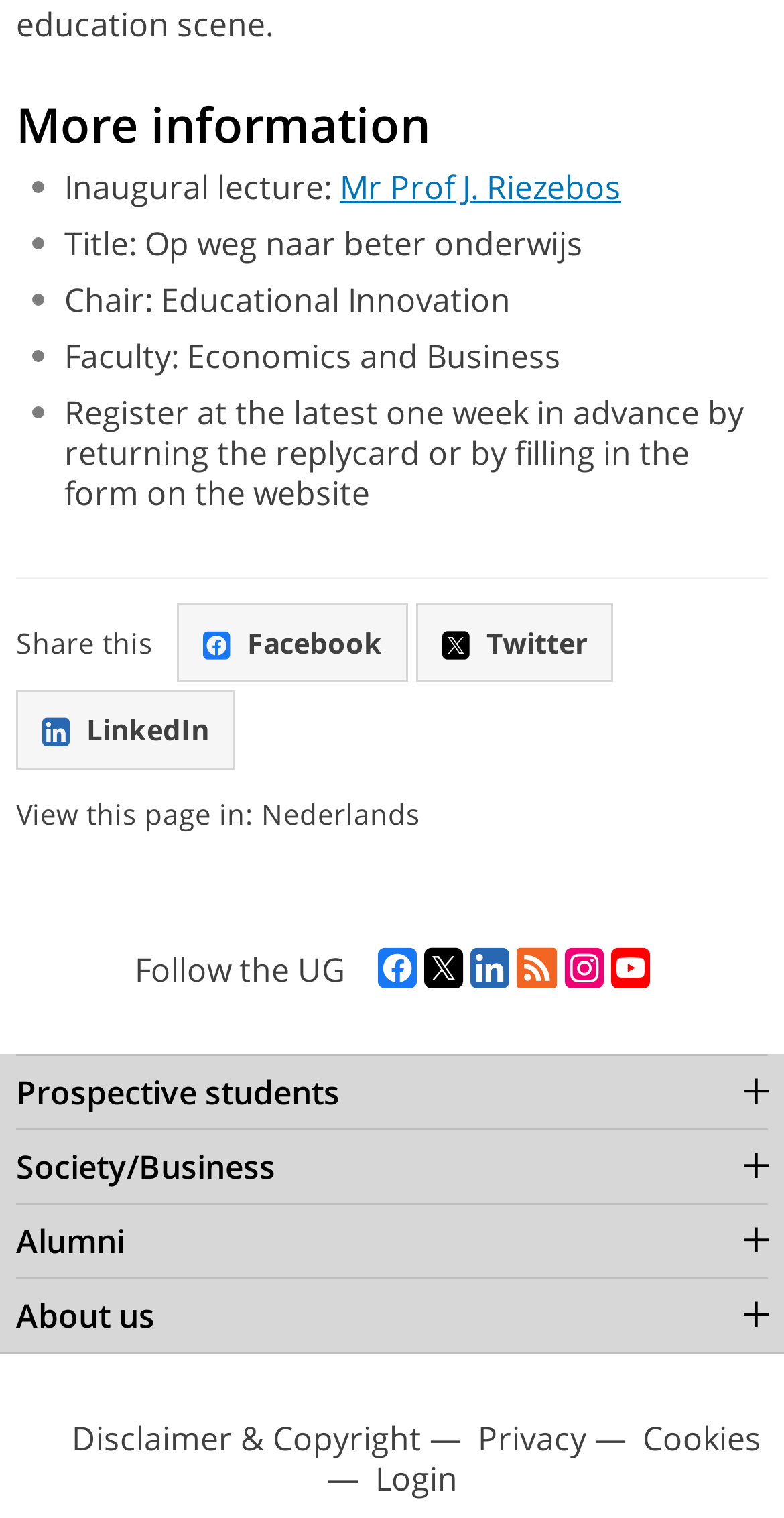What languages can I view this page in?
Please provide a comprehensive answer to the question based on the webpage screenshot.

I found the language option by looking at the StaticText element with the text 'View this page in:' and then finding the corresponding link element with the text 'Nederlands'.